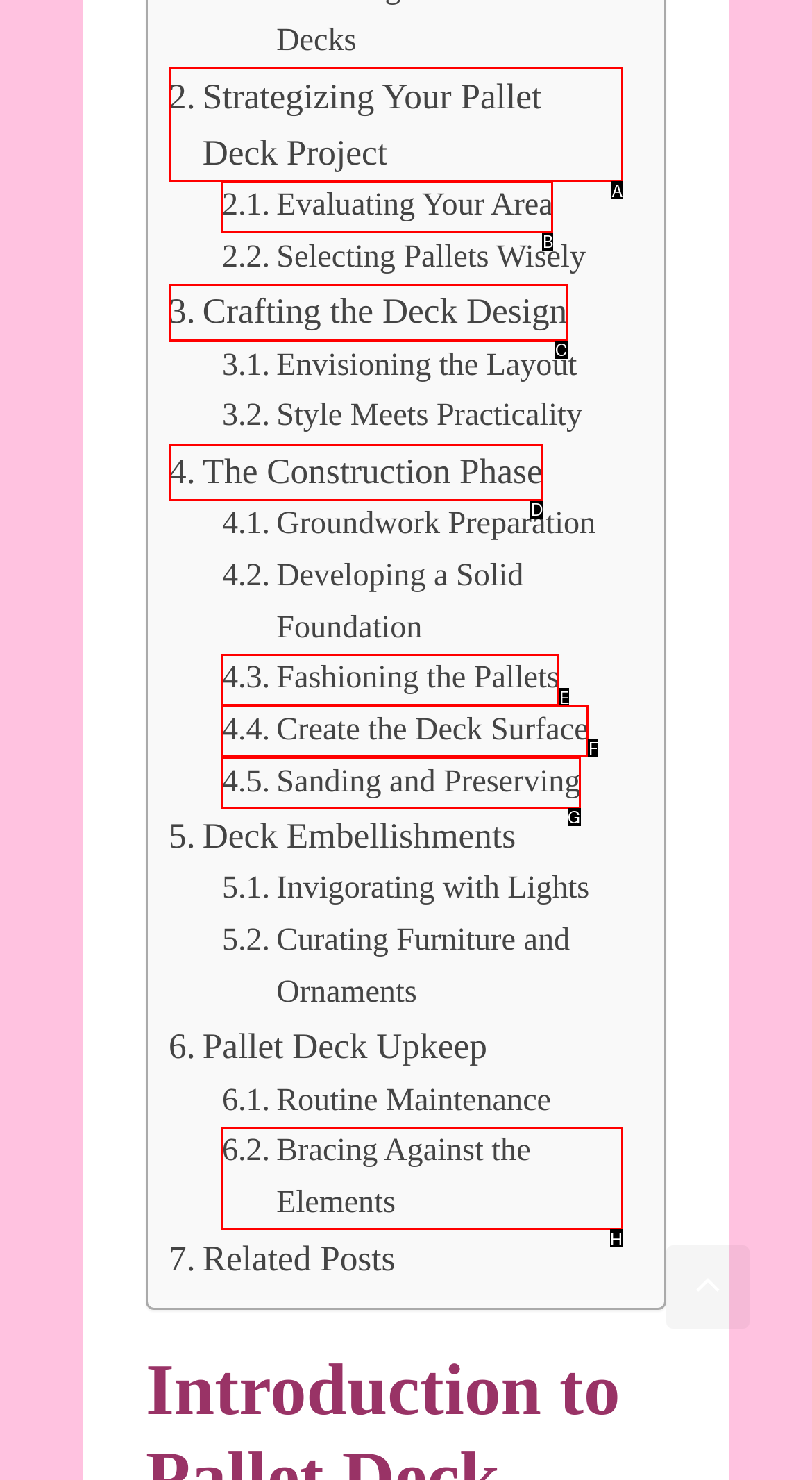From the options shown, which one fits the description: Strategizing Your Pallet Deck Project? Respond with the appropriate letter.

A